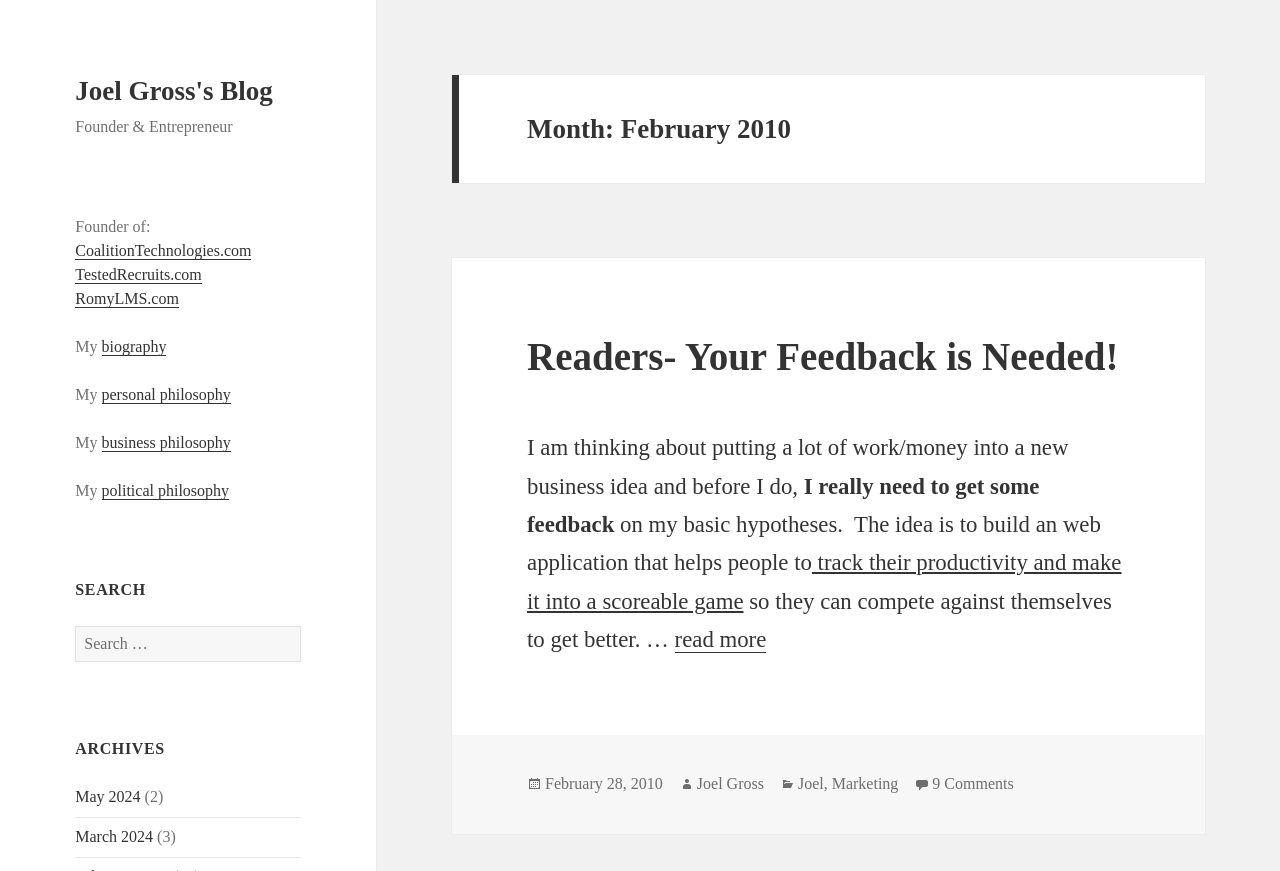Locate and generate the text content of the webpage's heading.

Month: February 2010